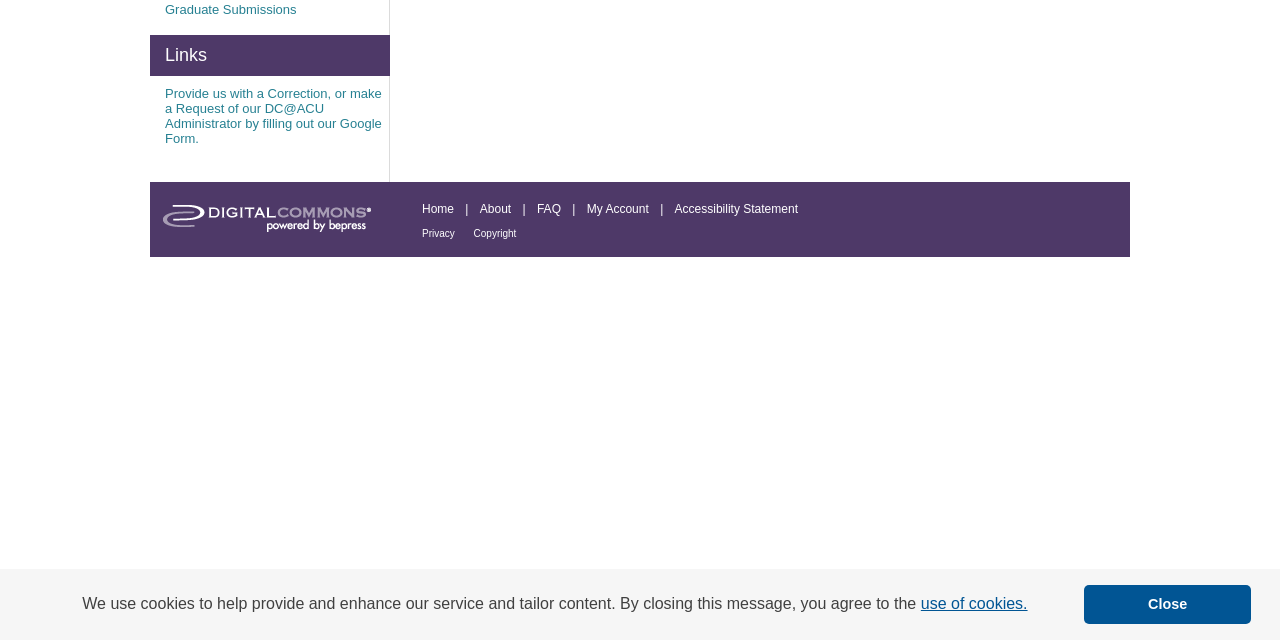Given the description of a UI element: "Graduate Submissions", identify the bounding box coordinates of the matching element in the webpage screenshot.

[0.129, 0.002, 0.305, 0.026]